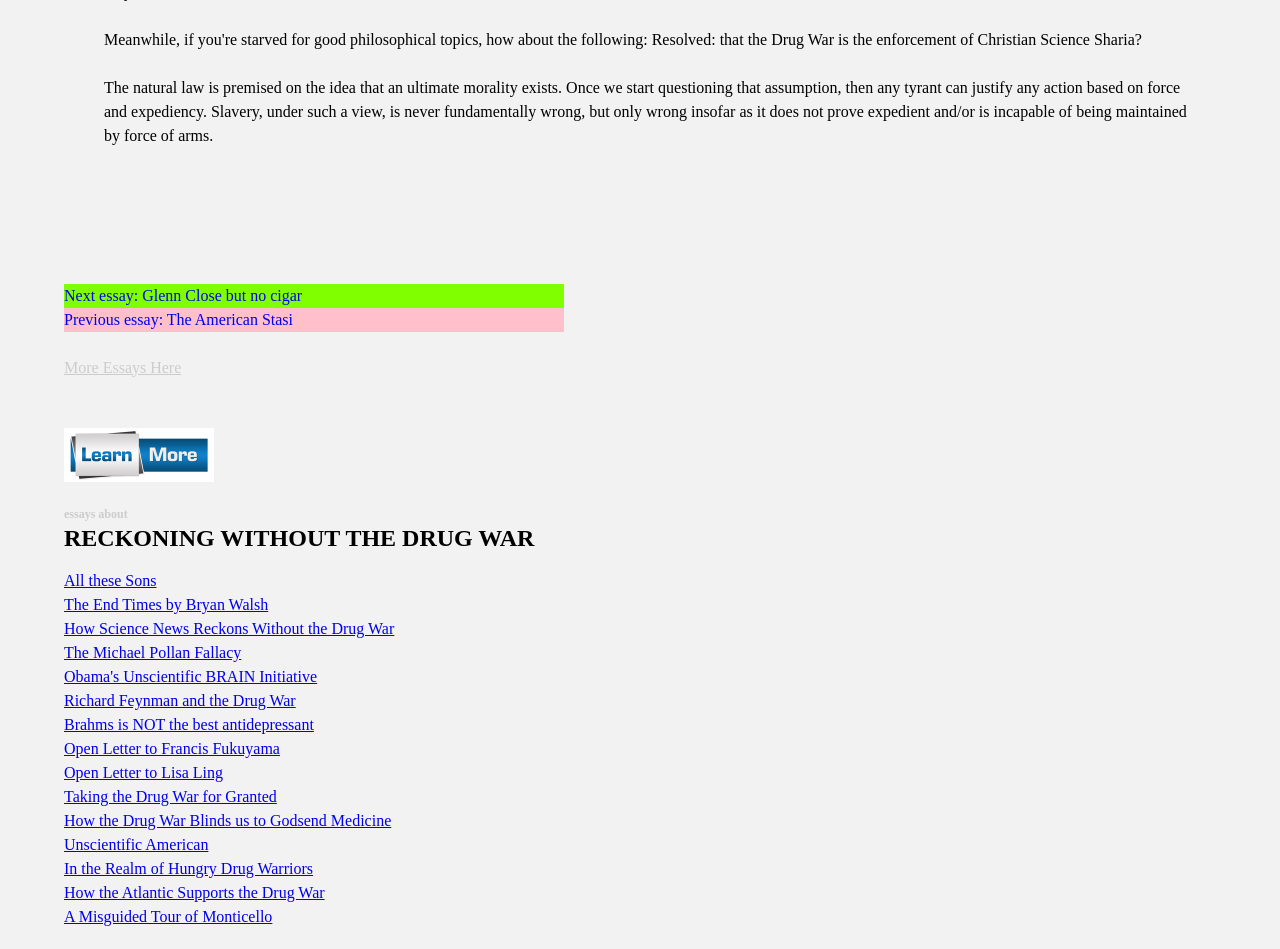Find the bounding box of the UI element described as: "Obama's Unscientific BRAIN Initiative". The bounding box coordinates should be given as four float values between 0 and 1, i.e., [left, top, right, bottom].

[0.05, 0.704, 0.248, 0.722]